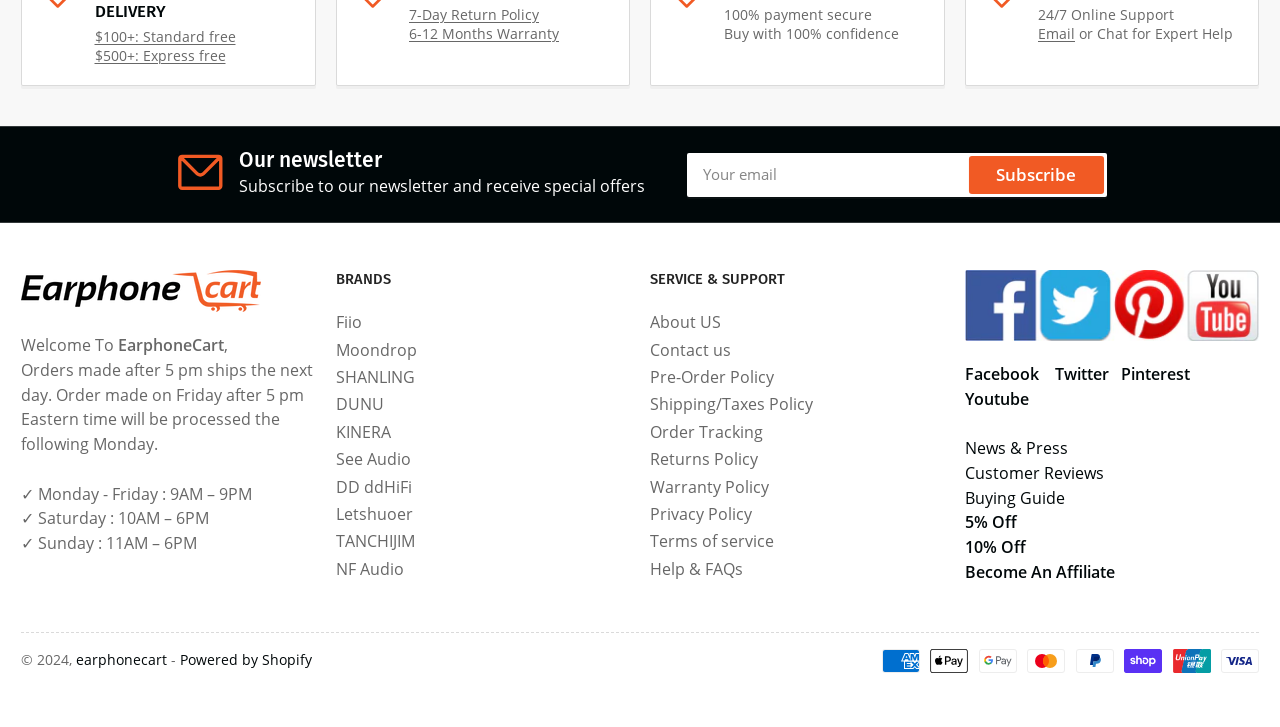Show the bounding box coordinates of the region that should be clicked to follow the instruction: "View customer reviews."

[0.754, 0.688, 0.862, 0.718]